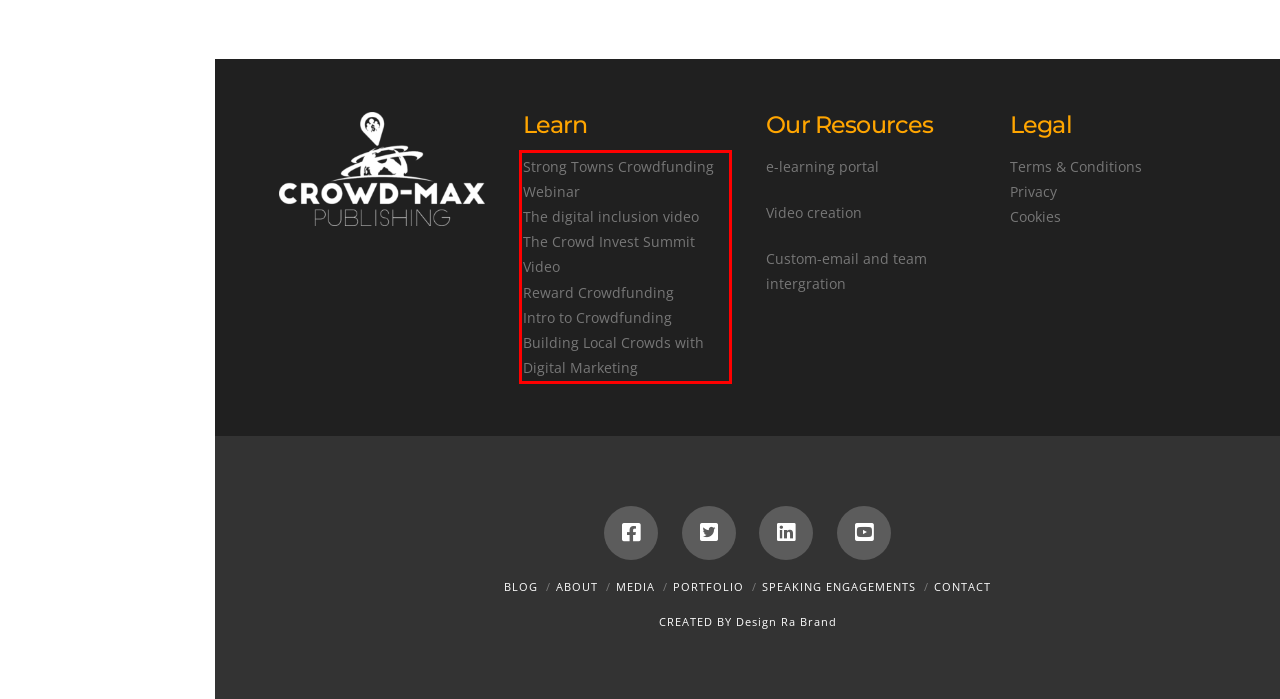In the screenshot of the webpage, find the red bounding box and perform OCR to obtain the text content restricted within this red bounding box.

Strong Towns Crowdfunding Webinar The digital inclusion video The Crowd Invest Summit Video Reward Crowdfunding Intro to Crowdfunding Building Local Crowds with Digital Marketing